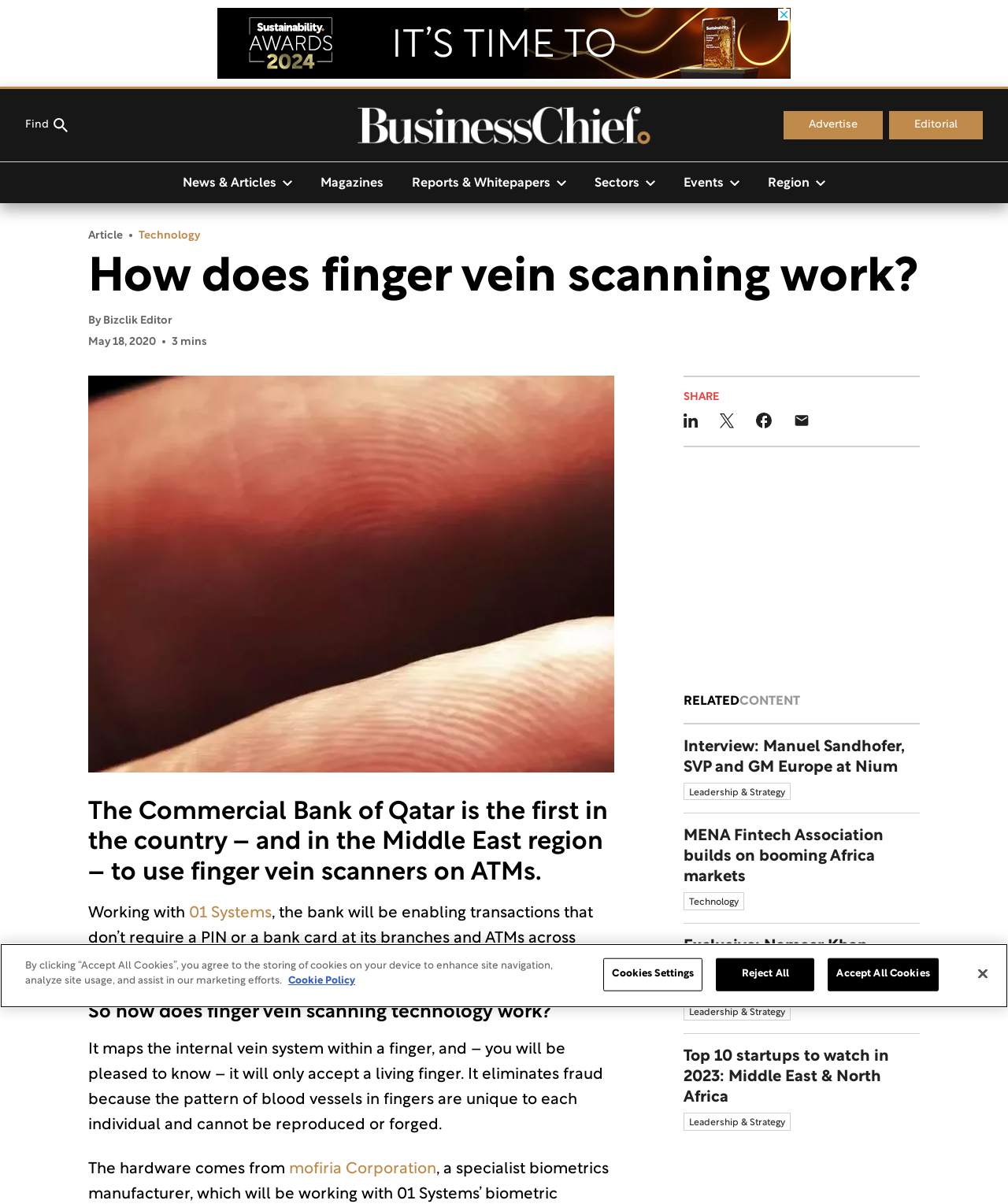Can you look at the image and give a comprehensive answer to the question:
What is the category of the article?

I determined the category of the article by looking at the static text 'Article' and 'Technology' which are located close to each other, indicating that 'Technology' is the category of the article.